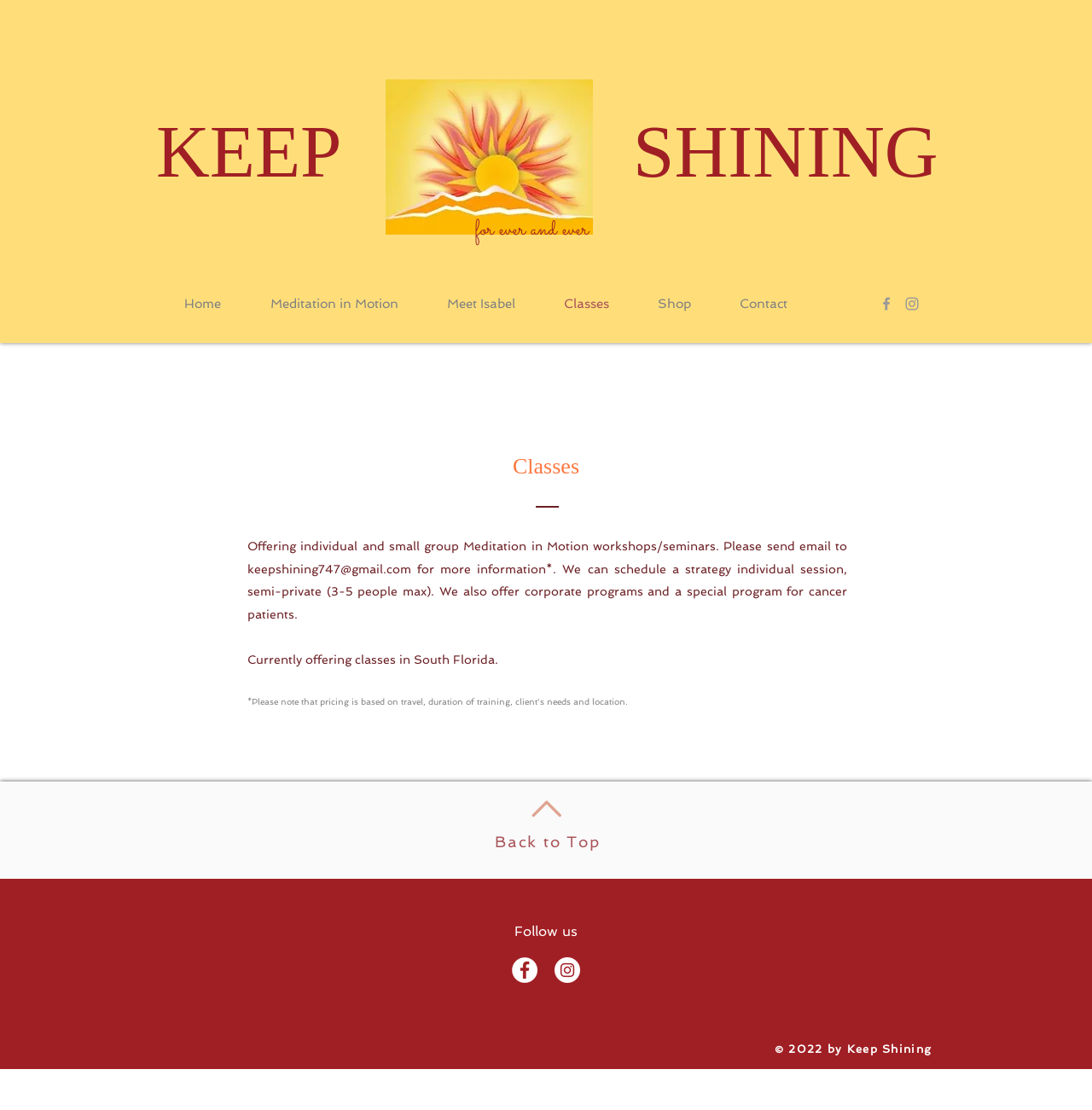Articulate a detailed summary of the webpage's content and design.

The webpage is about private yoga and meditation in motion classes offered by Isabel Baeza Delano. At the top, there is a large heading that reads "KEEP" followed by an image, and then another heading that says "for ever and ever" and "SHINING". Below this, there is a navigation menu with links to different sections of the website, including "Home", "Meditation in Motion", "Meet Isabel", "Classes", "Shop", and "Contact".

To the right of the navigation menu, there is a social bar with links to Facebook and other social media platforms, represented by icons. Below this, there is a main section that takes up most of the page. In this section, there is a heading that says "Classes", followed by a paragraph of text that describes the meditation in motion workshops and seminars offered. The text also includes a call to action to send an email to inquire about more information.

Below this, there is another paragraph of text that describes the different types of classes offered, including individual and small group sessions, corporate programs, and a special program for cancer patients. Further down, there is a heading that says "Back to Top" with a link to return to the top of the page.

At the bottom of the page, there is a section with a heading that says "Follow us" and another social bar with links to social media platforms. Below this, there is a copyright notice that says "© 2022 by Keep Shining".